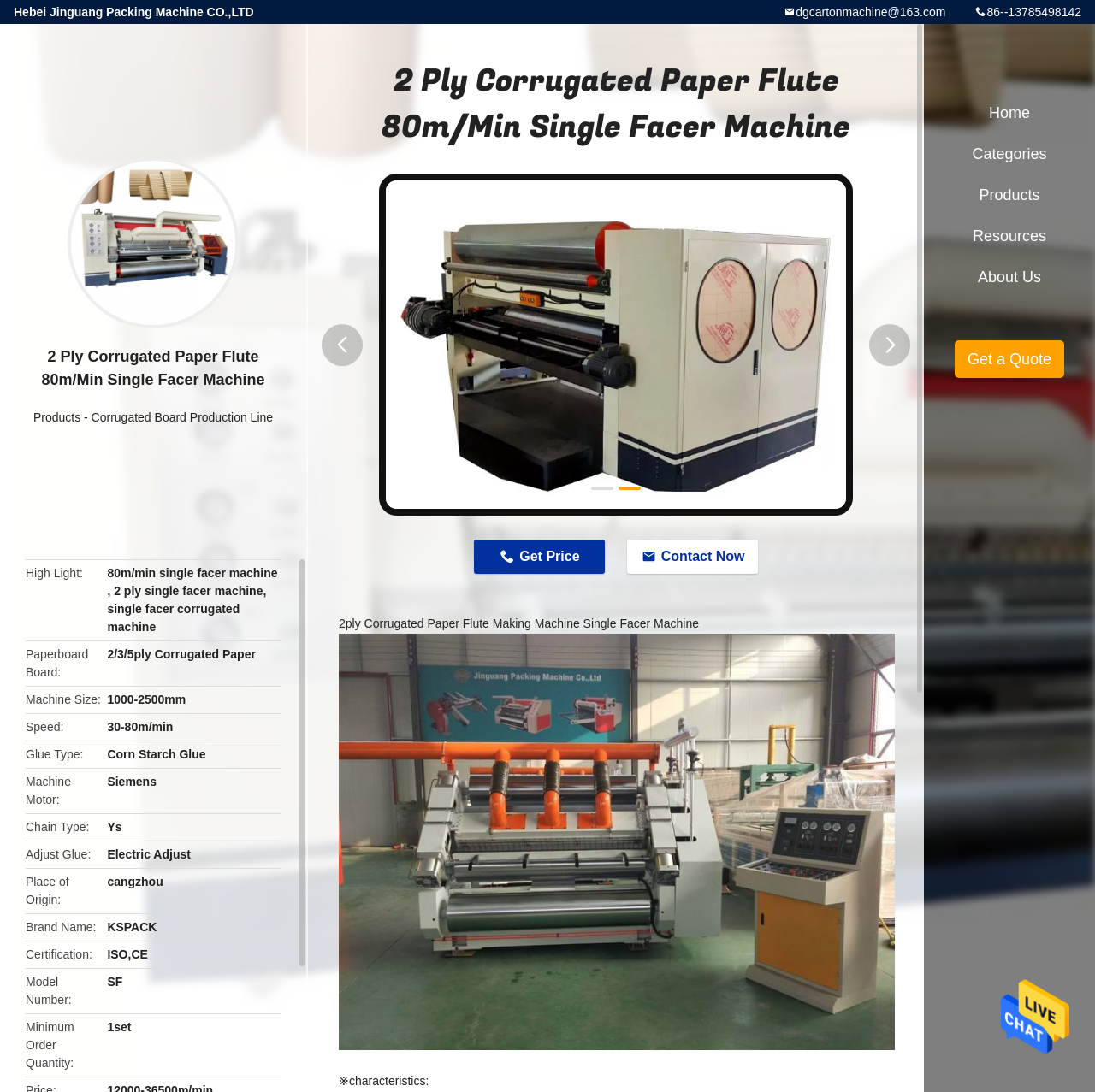Select the bounding box coordinates of the element I need to click to carry out the following instruction: "Contact now".

[0.572, 0.494, 0.692, 0.525]